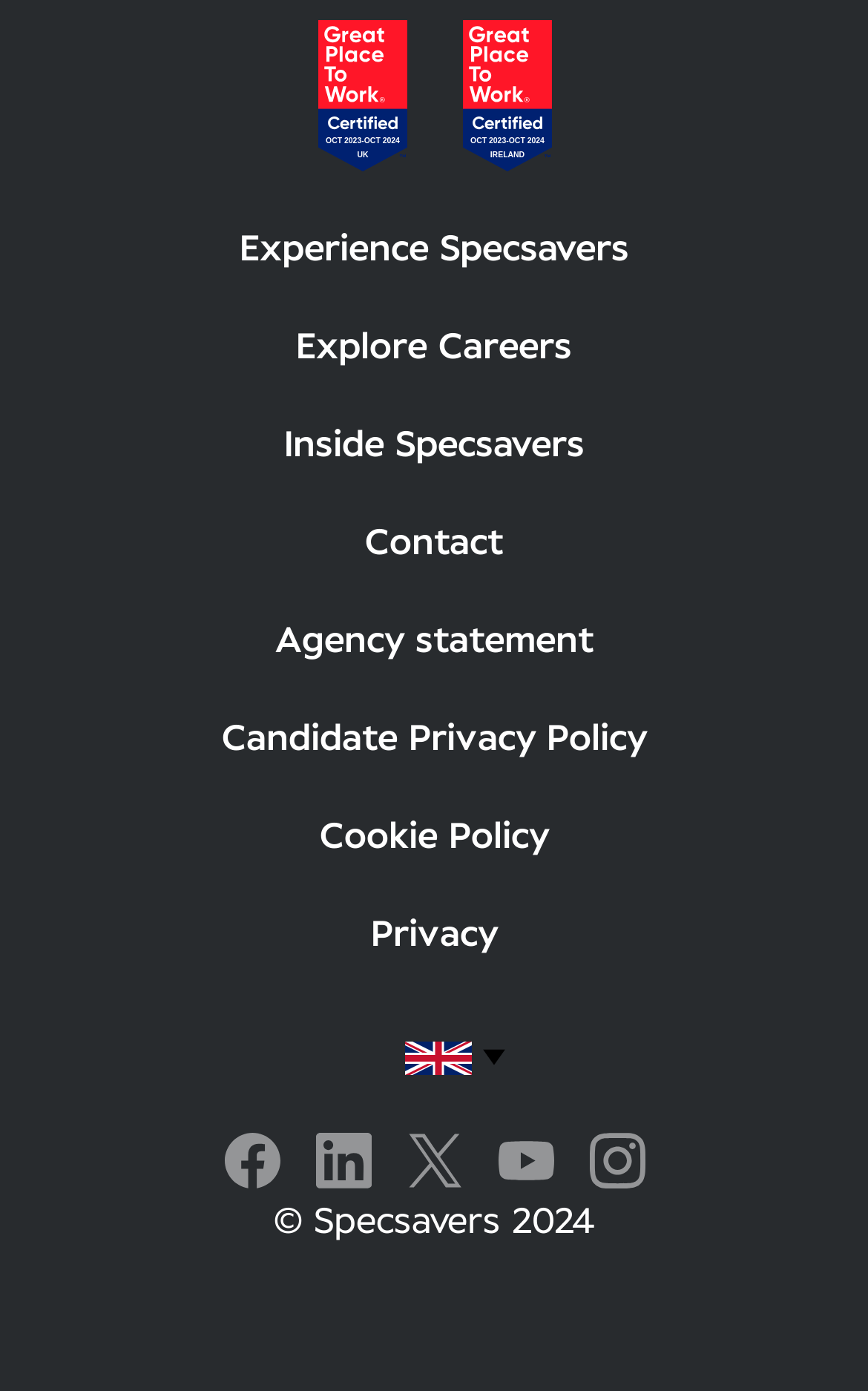Please find the bounding box coordinates of the section that needs to be clicked to achieve this instruction: "Visit Northern European Support Office".

[0.441, 0.726, 0.608, 0.79]